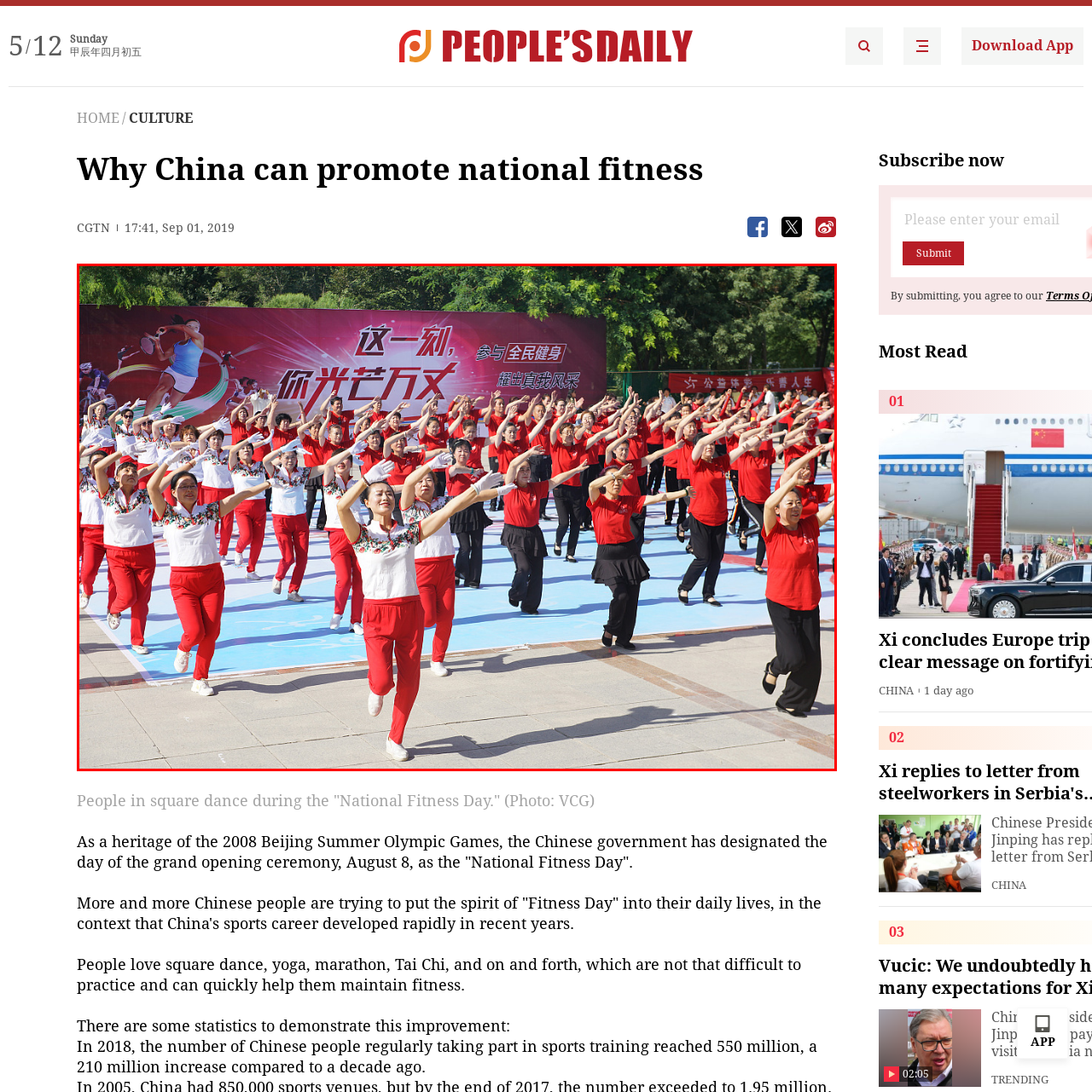Focus on the image enclosed by the red outline and give a short answer: What is the purpose of the bold banner behind the dancers?

To promote the event